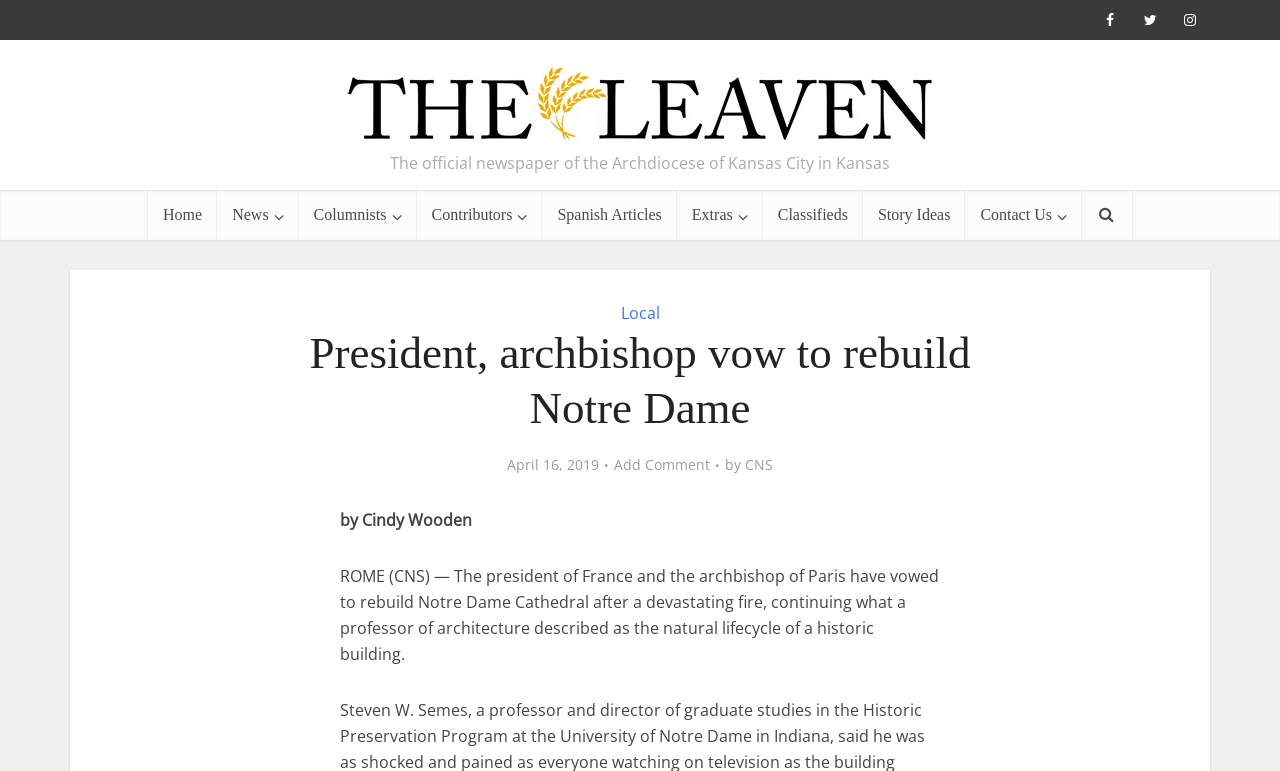Show the bounding box coordinates for the element that needs to be clicked to execute the following instruction: "View Classifieds". Provide the coordinates in the form of four float numbers between 0 and 1, i.e., [left, top, right, bottom].

[0.596, 0.246, 0.674, 0.311]